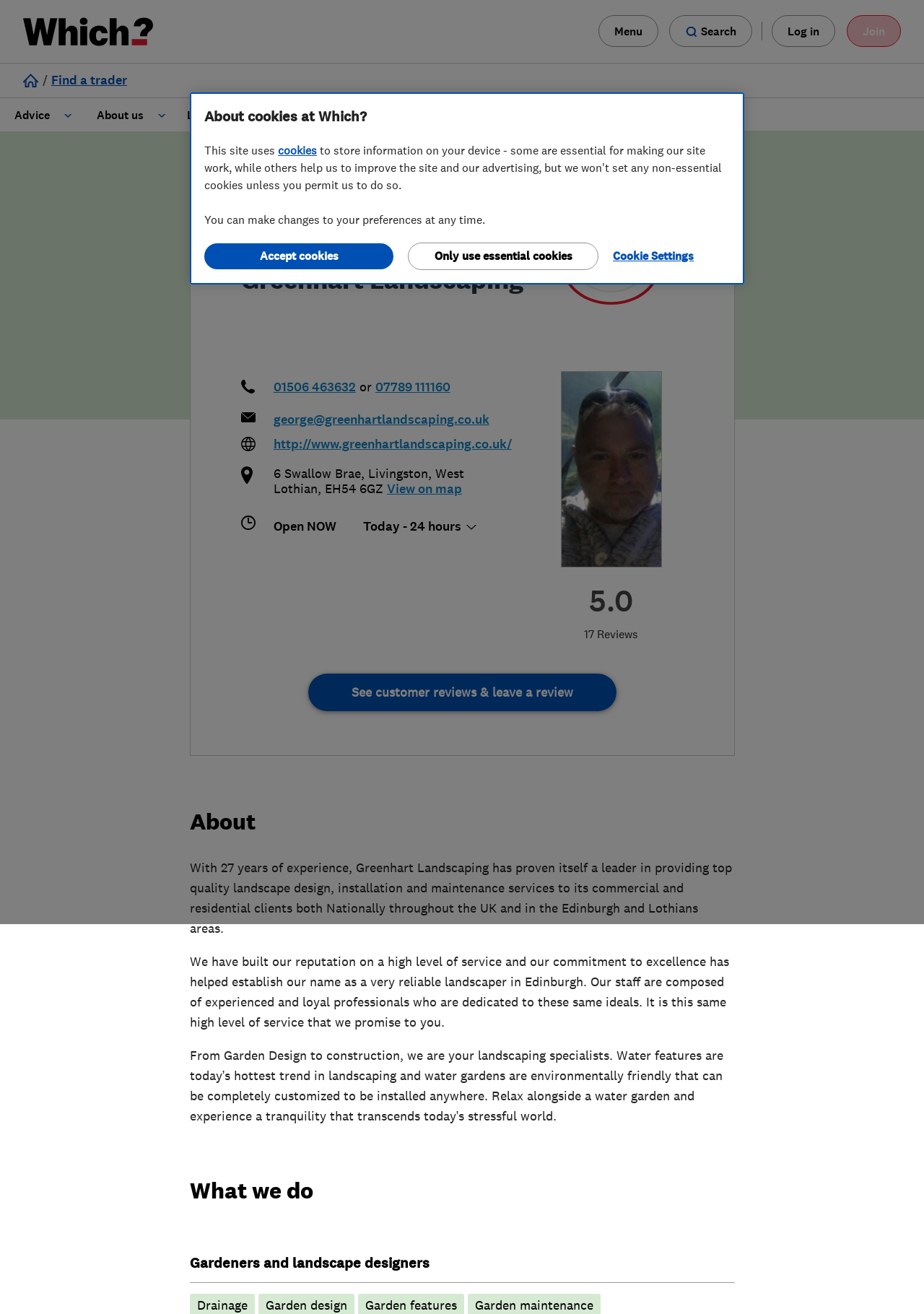Is Greenhart Landscaping open now?
Provide a detailed and well-explained answer to the question.

I found the information by looking at the static text element with the content 'Open NOW' which is located near the opening hours section.